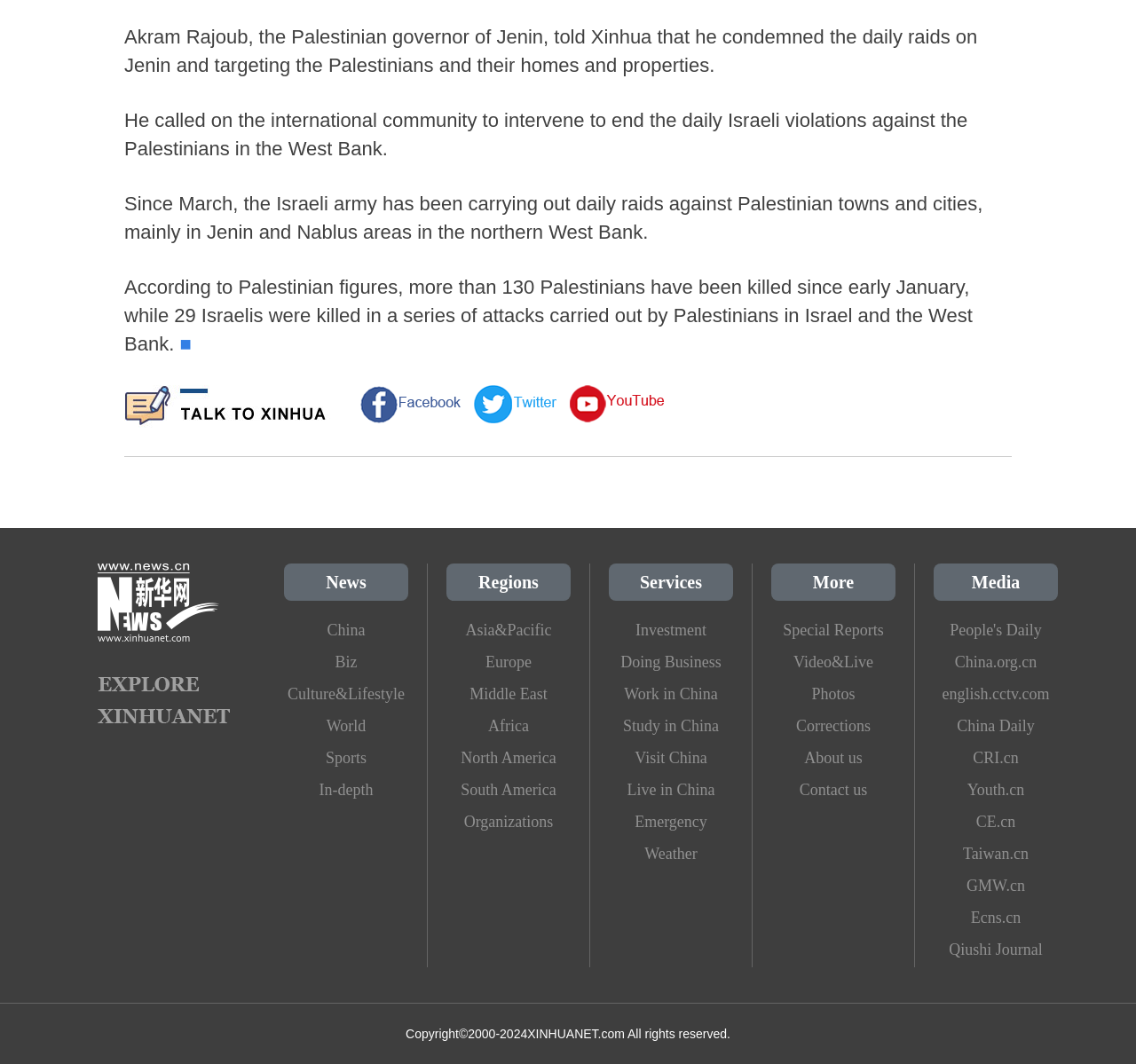What are the categories of news available on this website?
Based on the image, give a one-word or short phrase answer.

News, Biz, Culture&Lifestyle, etc.